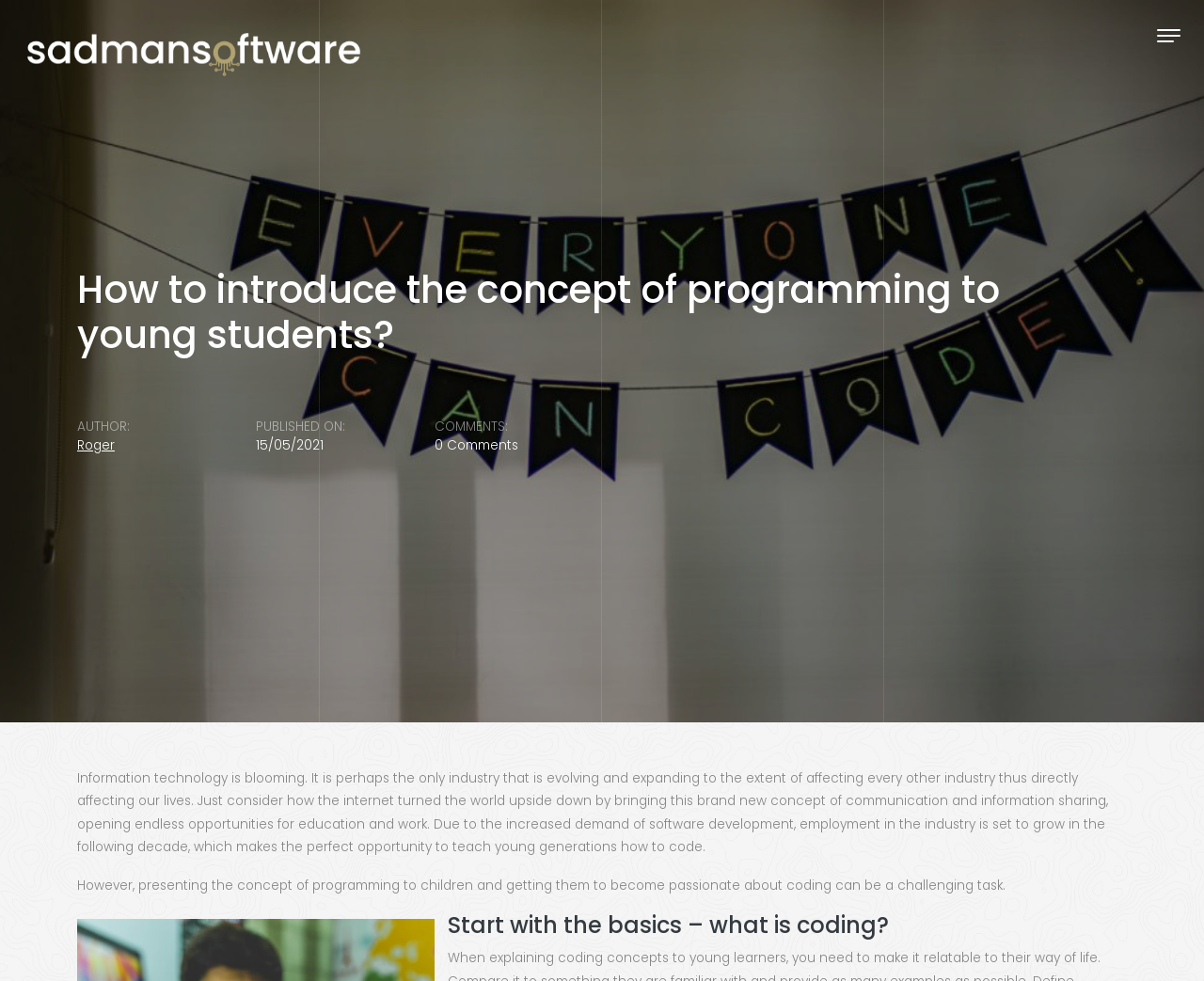Extract the bounding box of the UI element described as: "Roger".

[0.064, 0.445, 0.095, 0.463]